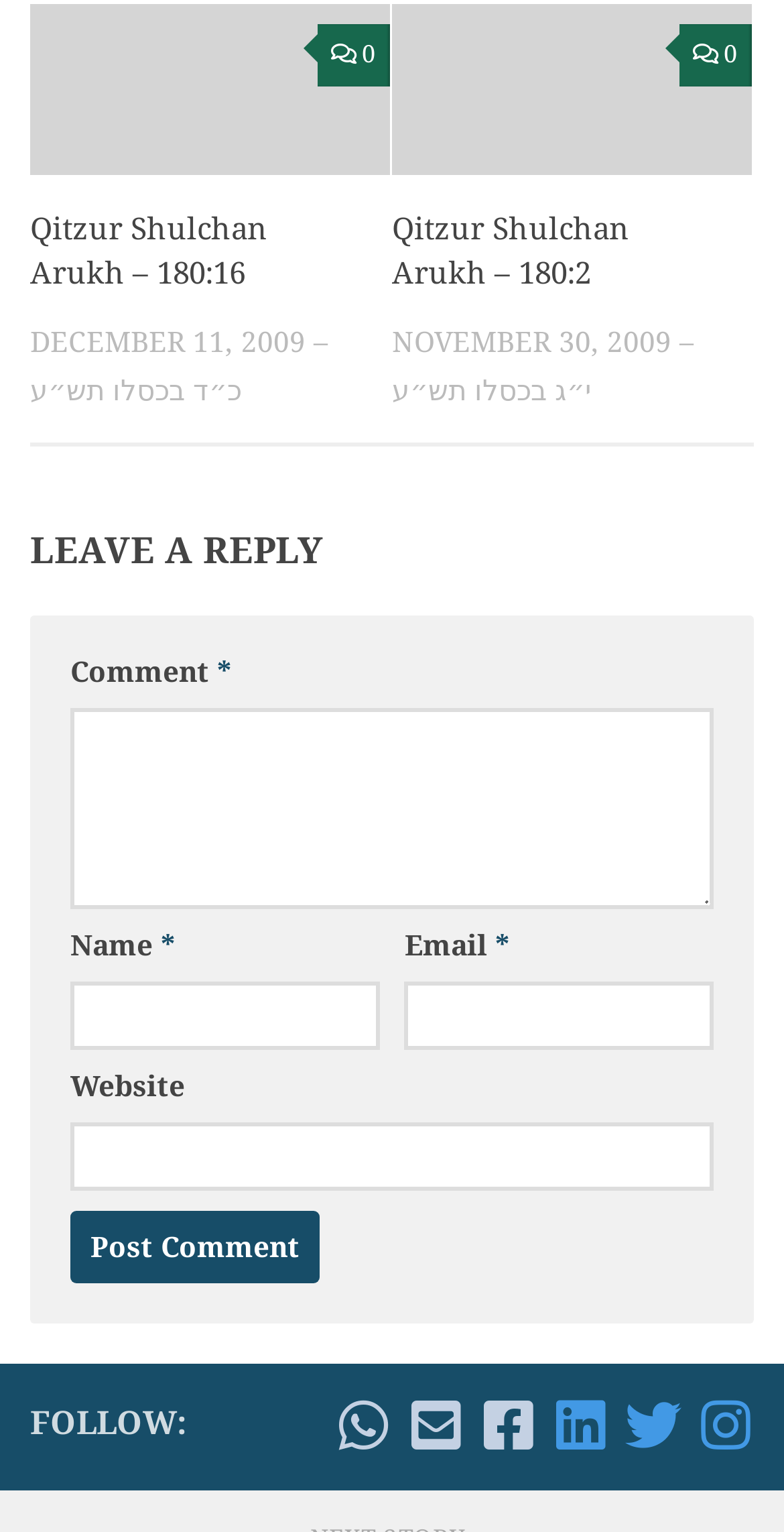Using the elements shown in the image, answer the question comprehensively: What is the date of the second article?

The second article is identified by its date 'NOVEMBER 30, 2009 – י״ג בכסלו תש״ע', which suggests that the article was published on this date.